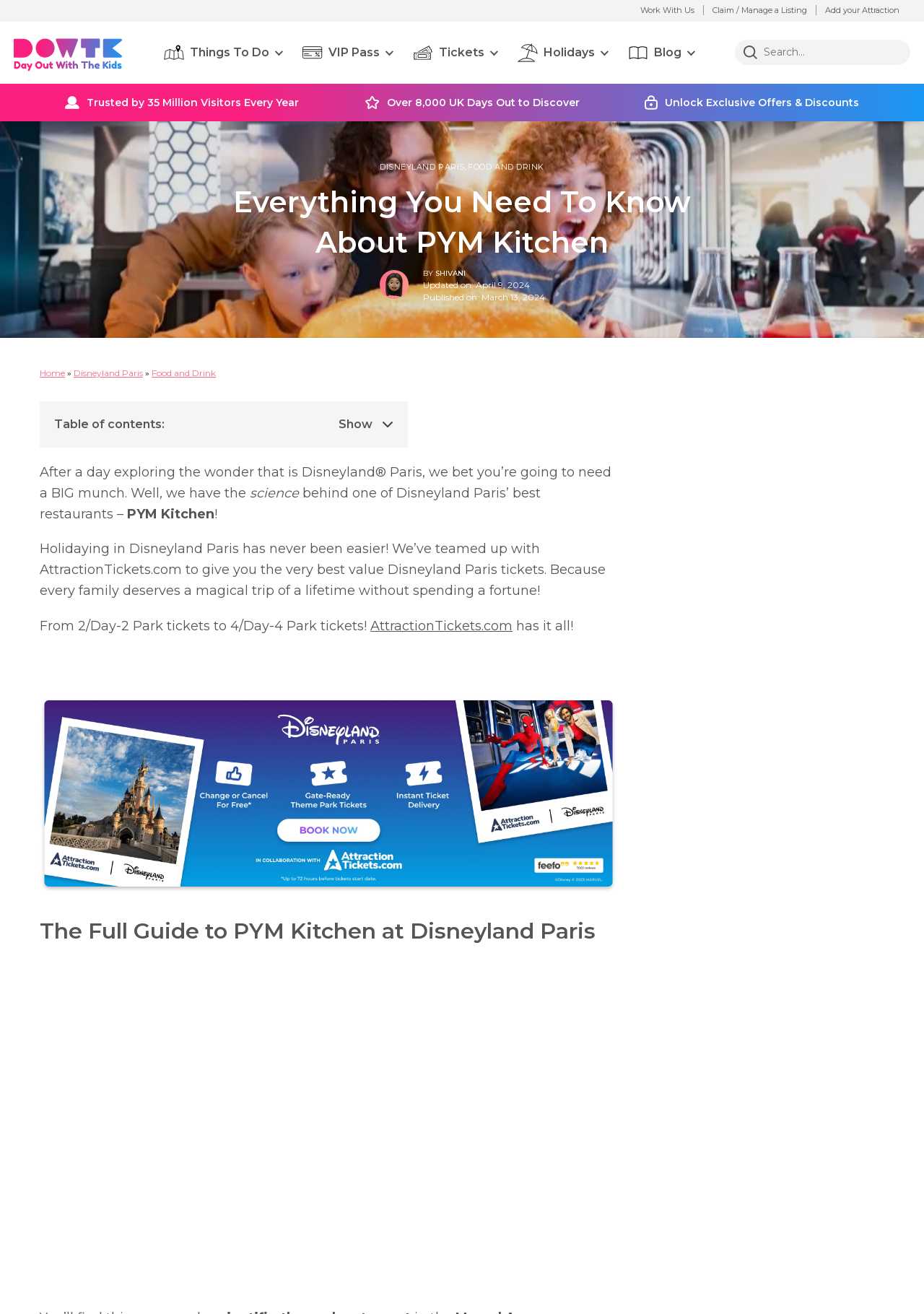Locate the bounding box of the UI element described by: "Blog" in the given webpage screenshot.

[0.68, 0.033, 0.738, 0.047]